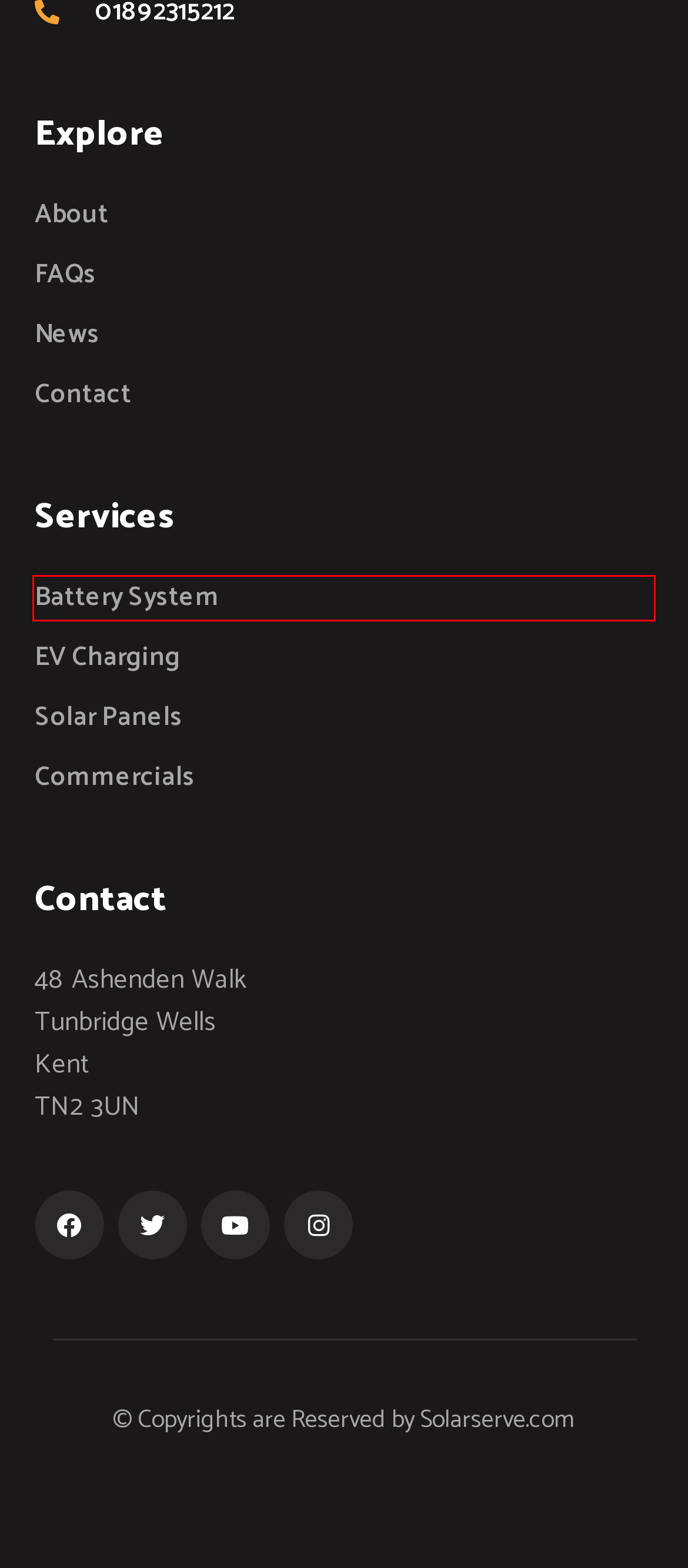You have a screenshot of a webpage with a red rectangle bounding box. Identify the best webpage description that corresponds to the new webpage after clicking the element within the red bounding box. Here are the candidates:
A. Battery Systems - Solarserve - Kent, London and East Sussex
B. Solar Panel Installation - Solarserve - Kent, London & East Sussex
C. About - Solarserve
D. FAQs - Solarserve
E. Commercial Solar Panel Systems - Solarserve
F. Contact - Solarserve
G. EV Charging Station Installers - Solarserve
H. Blog - Solarserve

A